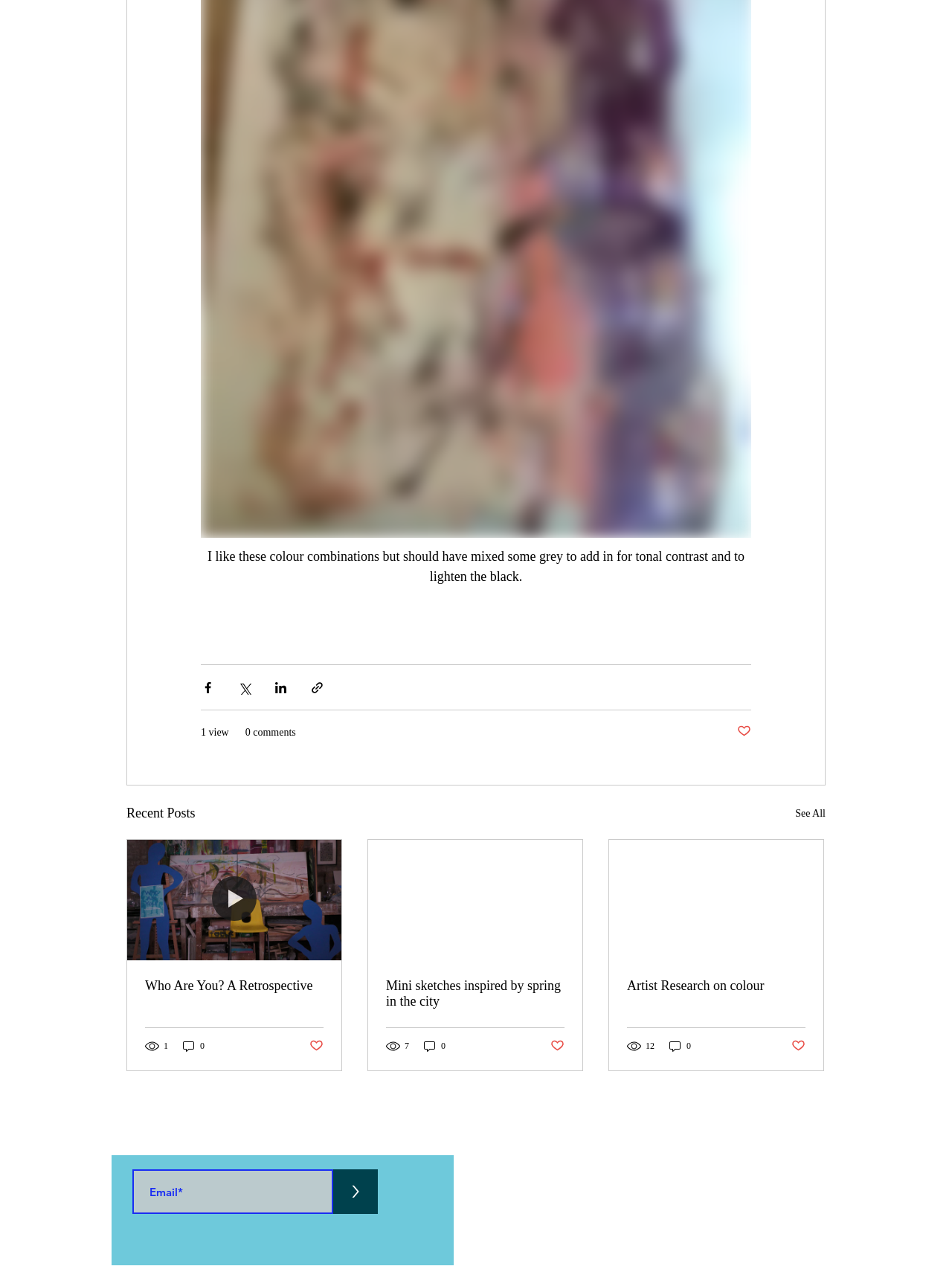Determine the coordinates of the bounding box that should be clicked to complete the instruction: "View recent posts". The coordinates should be represented by four float numbers between 0 and 1: [left, top, right, bottom].

[0.133, 0.633, 0.205, 0.65]